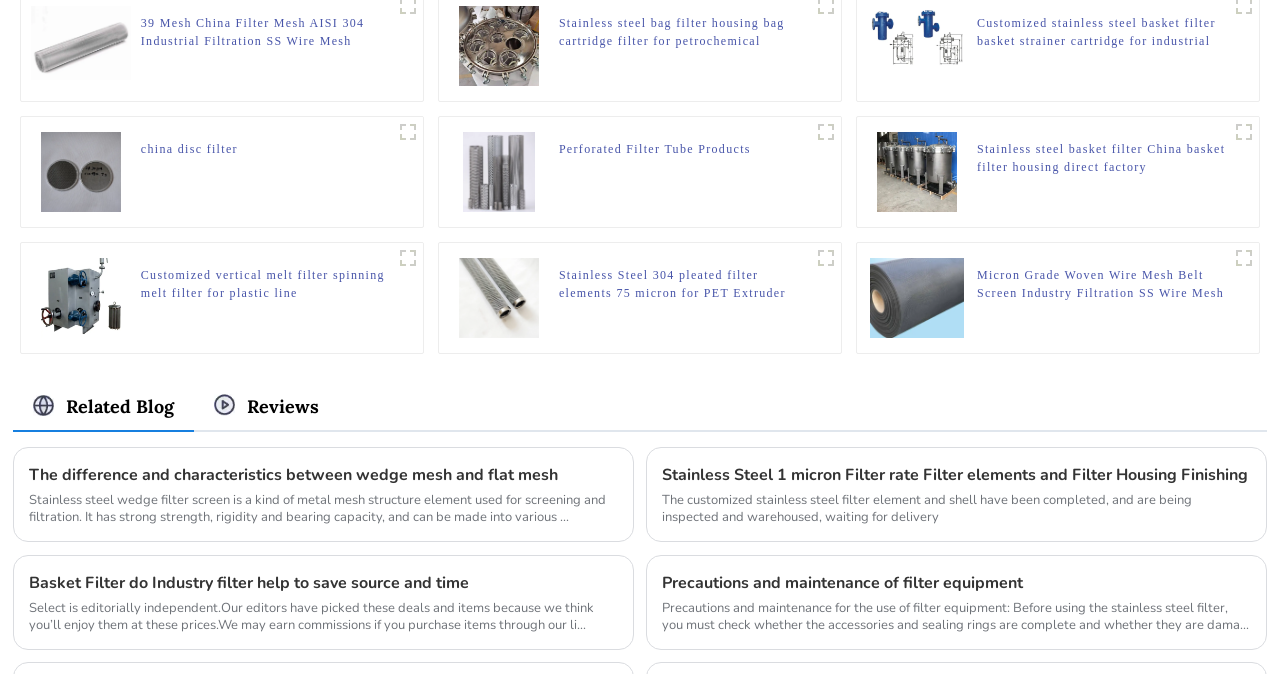Given the content of the image, can you provide a detailed answer to the question?
What is the topic of the blog post mentioned at the bottom of this webpage?

The blog post title 'Precautions and maintenance of filter equipment' suggests that the topic of the post is related to the maintenance and upkeep of filter equipment, which is relevant to the overall theme of the webpage.